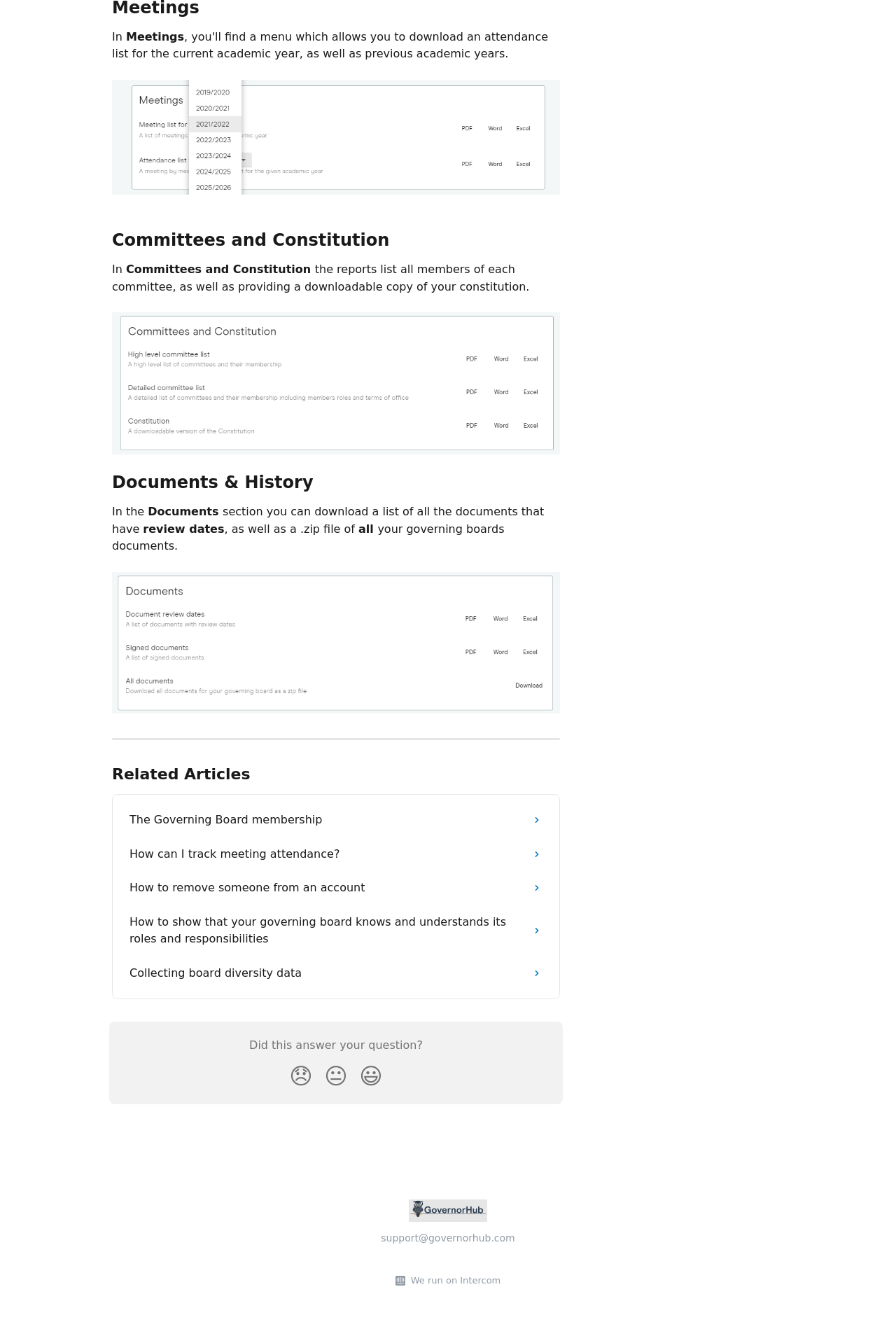Can you identify the bounding box coordinates of the clickable region needed to carry out this instruction: 'Click the 'Committees and Constitution' link'? The coordinates should be four float numbers within the range of 0 to 1, stated as [left, top, right, bottom].

[0.125, 0.175, 0.625, 0.189]